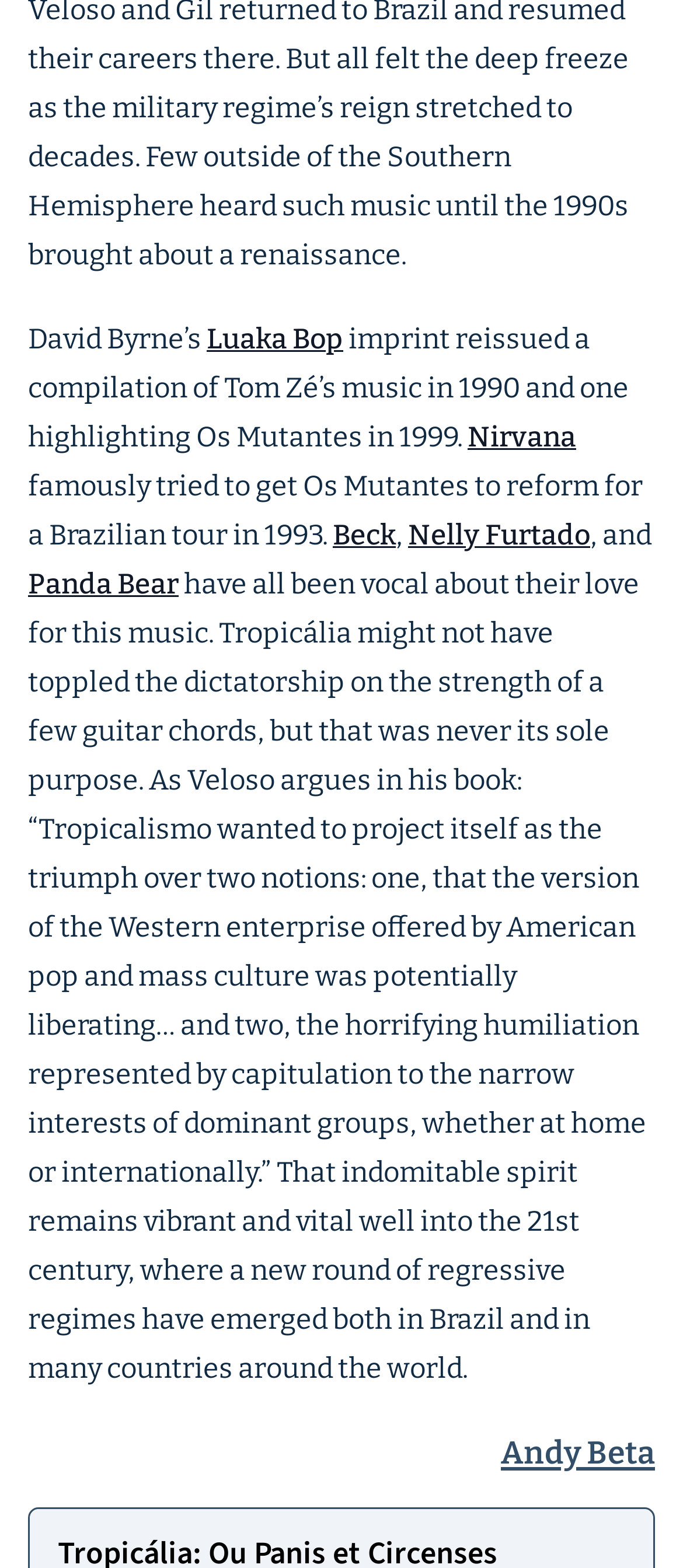From the webpage screenshot, predict the bounding box of the UI element that matches this description: "Nirvana".

[0.685, 0.268, 0.844, 0.289]